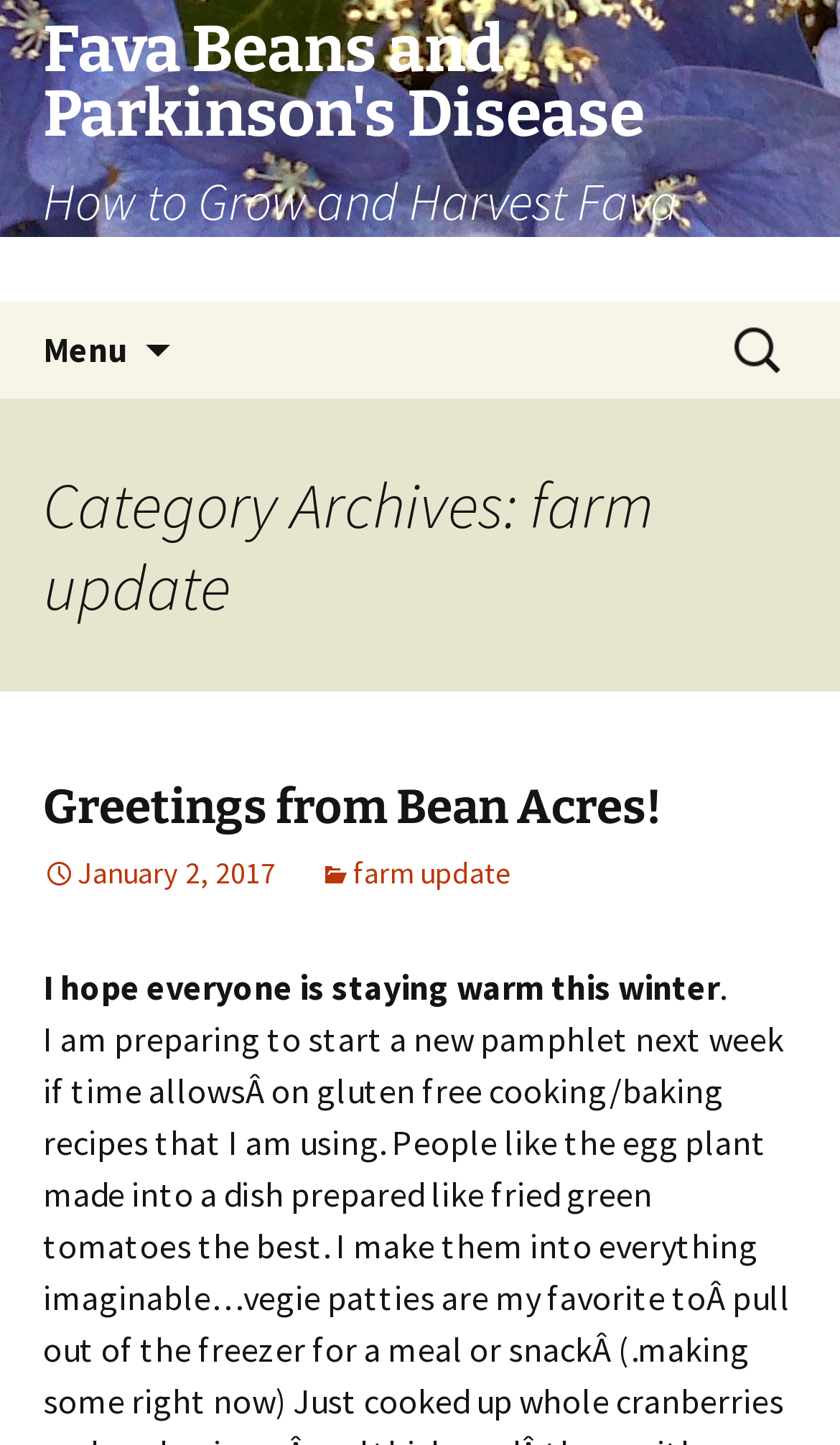Provide the bounding box coordinates of the HTML element described by the text: "Greetings from Bean Acres!". The coordinates should be in the format [left, top, right, bottom] with values between 0 and 1.

[0.051, 0.538, 0.787, 0.579]